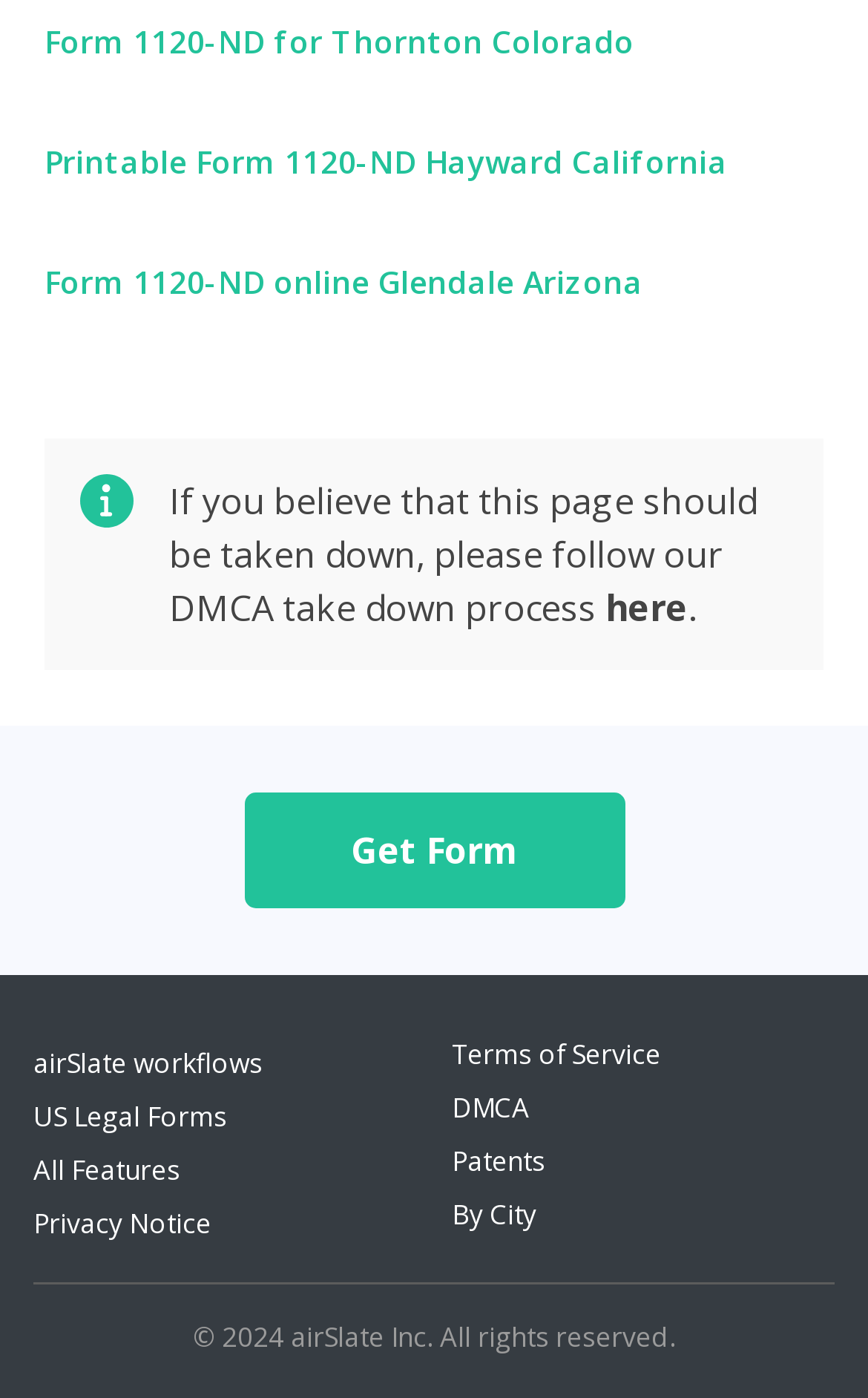How many images are there on the webpage?
Provide a one-word or short-phrase answer based on the image.

1